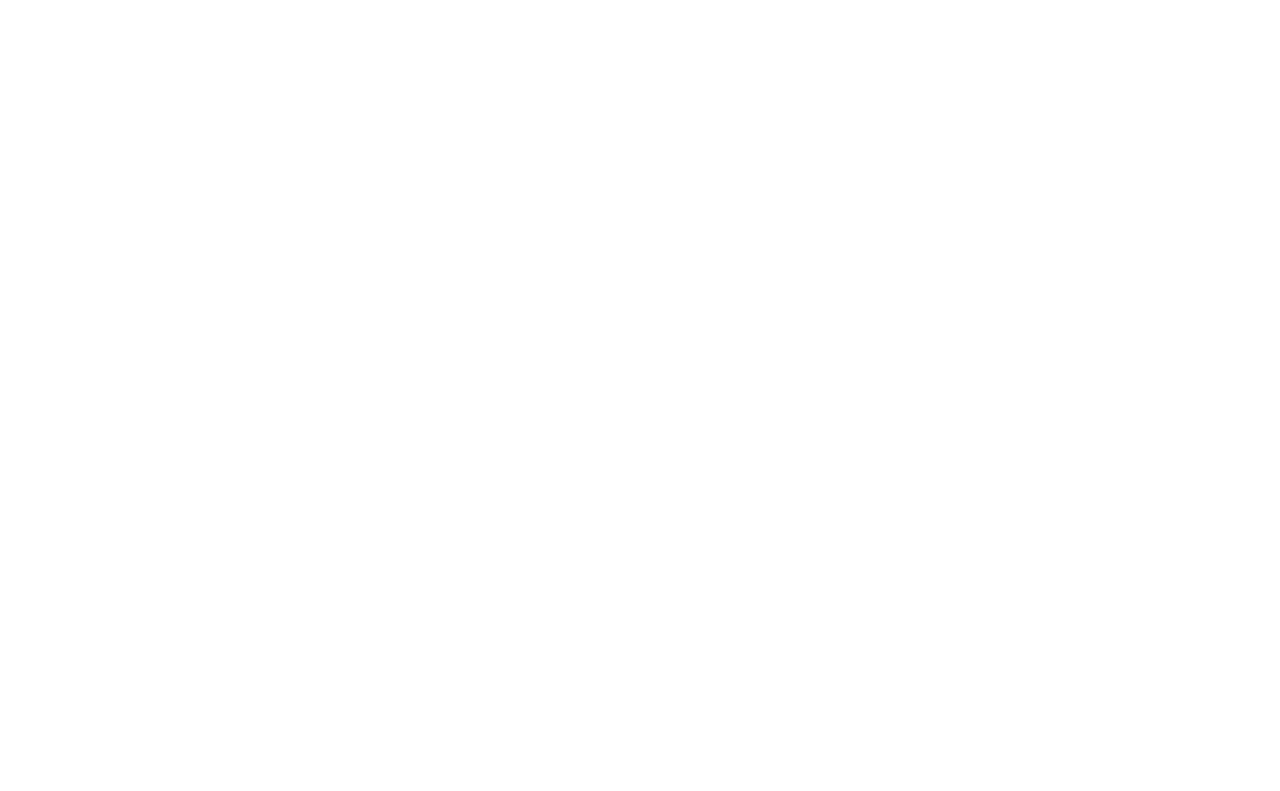Extract the bounding box coordinates for the UI element described by the text: "Privacy Policy". The coordinates should be in the form of [left, top, right, bottom] with values between 0 and 1.

[0.847, 0.625, 0.945, 0.656]